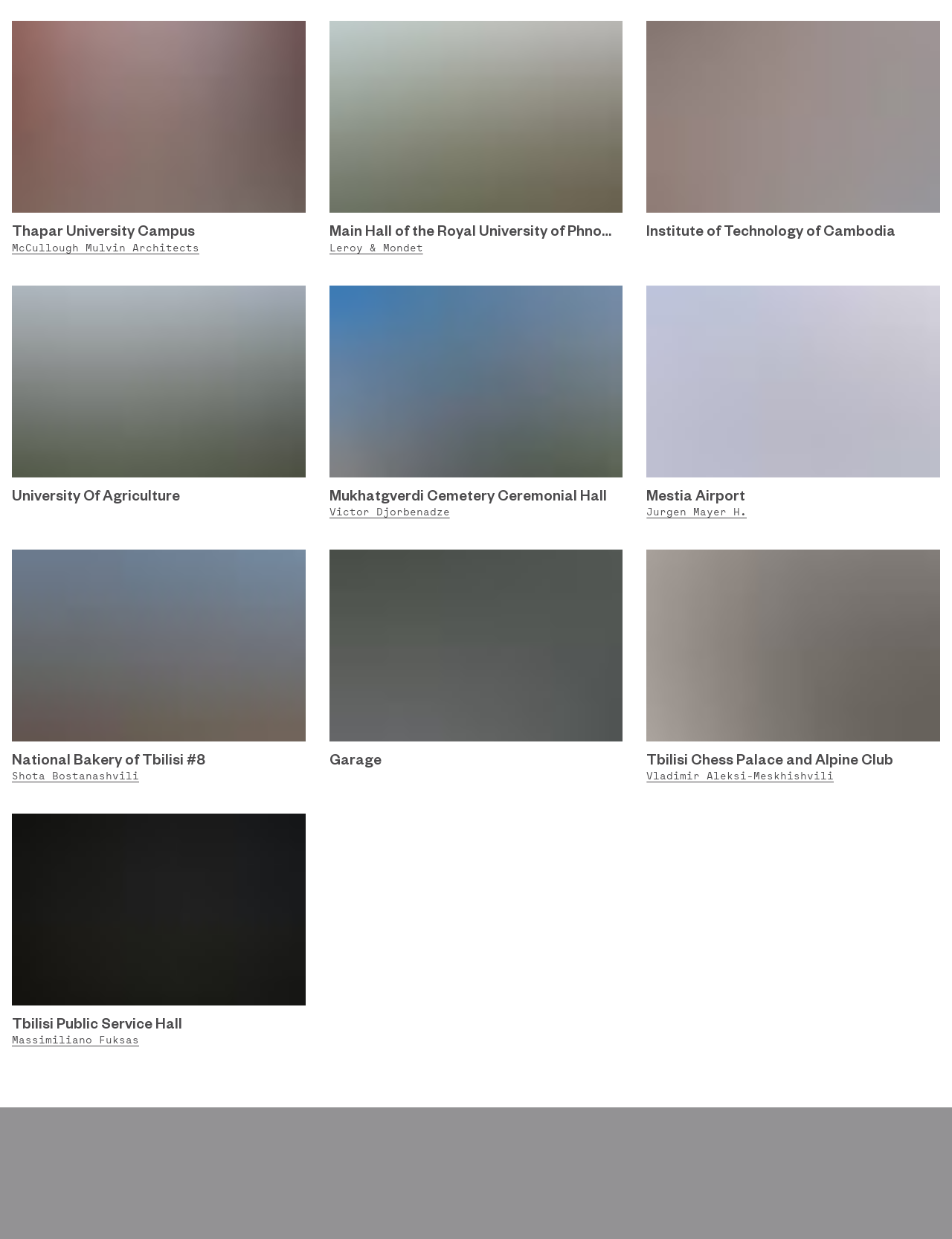Can you specify the bounding box coordinates for the region that should be clicked to fulfill this instruction: "Contact us".

[0.173, 0.913, 0.249, 0.932]